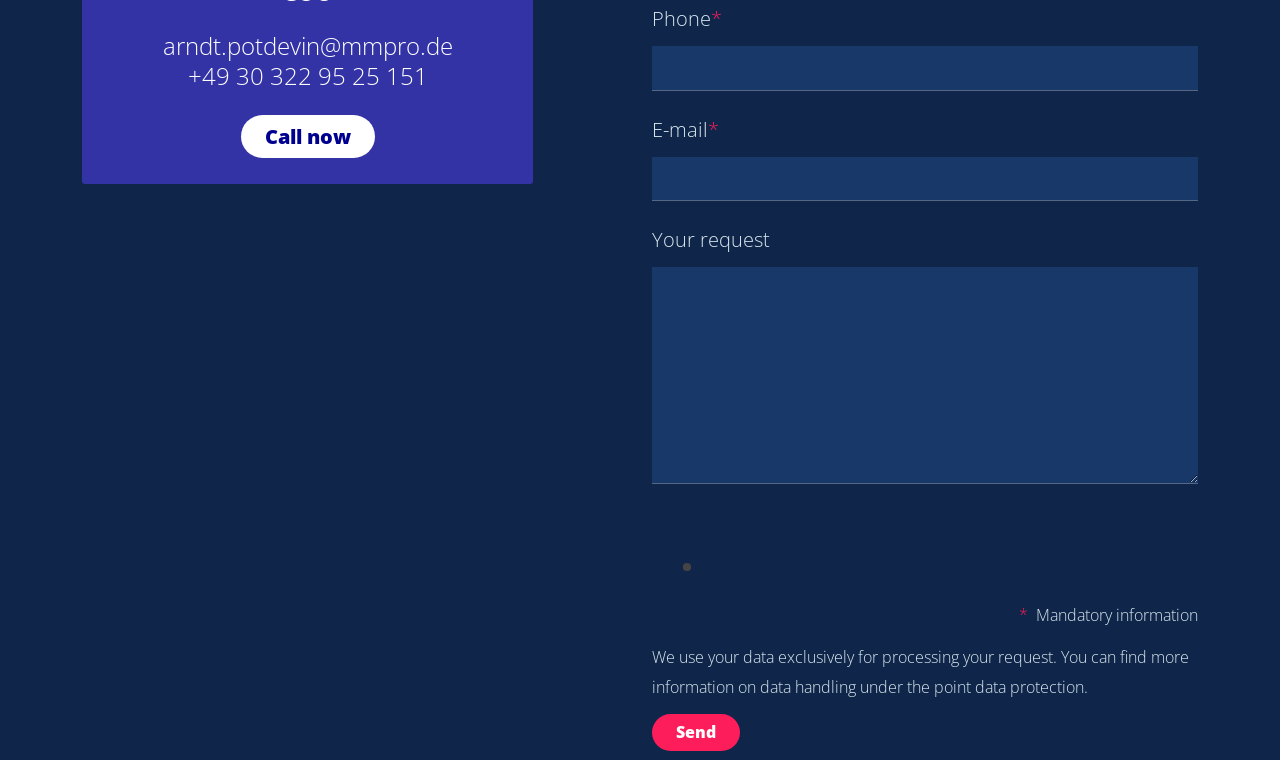What is the phone number to call?
Answer the question with a single word or phrase by looking at the picture.

+49 30 322 95 25 151